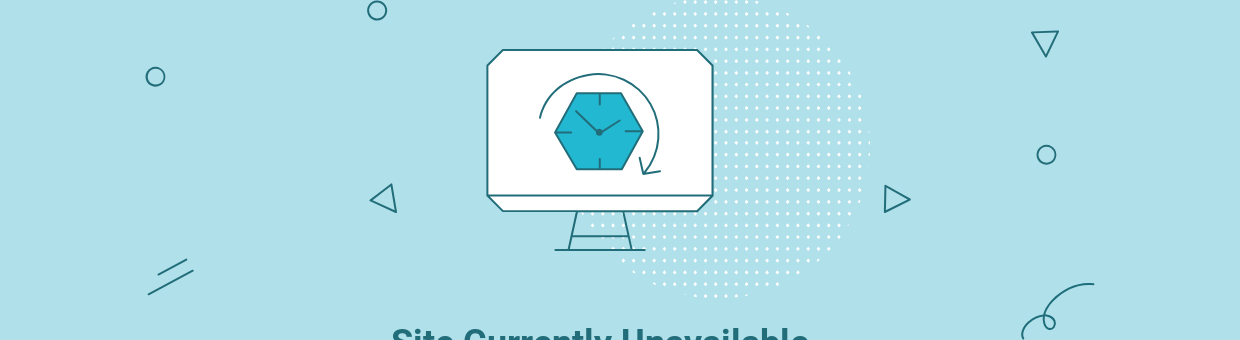Describe the image with as much detail as possible.

The image depicts a stylized illustration indicating that the website is currently unavailable. At the center, there is a computer monitor featuring a geometric clock design with an arrow suggesting motion. The background is a calming light blue, accented by various abstract shapes, including circles and lines, adding a modern touch. Below the illustration, bold text states "Site Currently Unavailable," conveying the main message clearly. This visual represents a temporary disruption, likely prompting users to check back later or contact their hosting provider for further information.